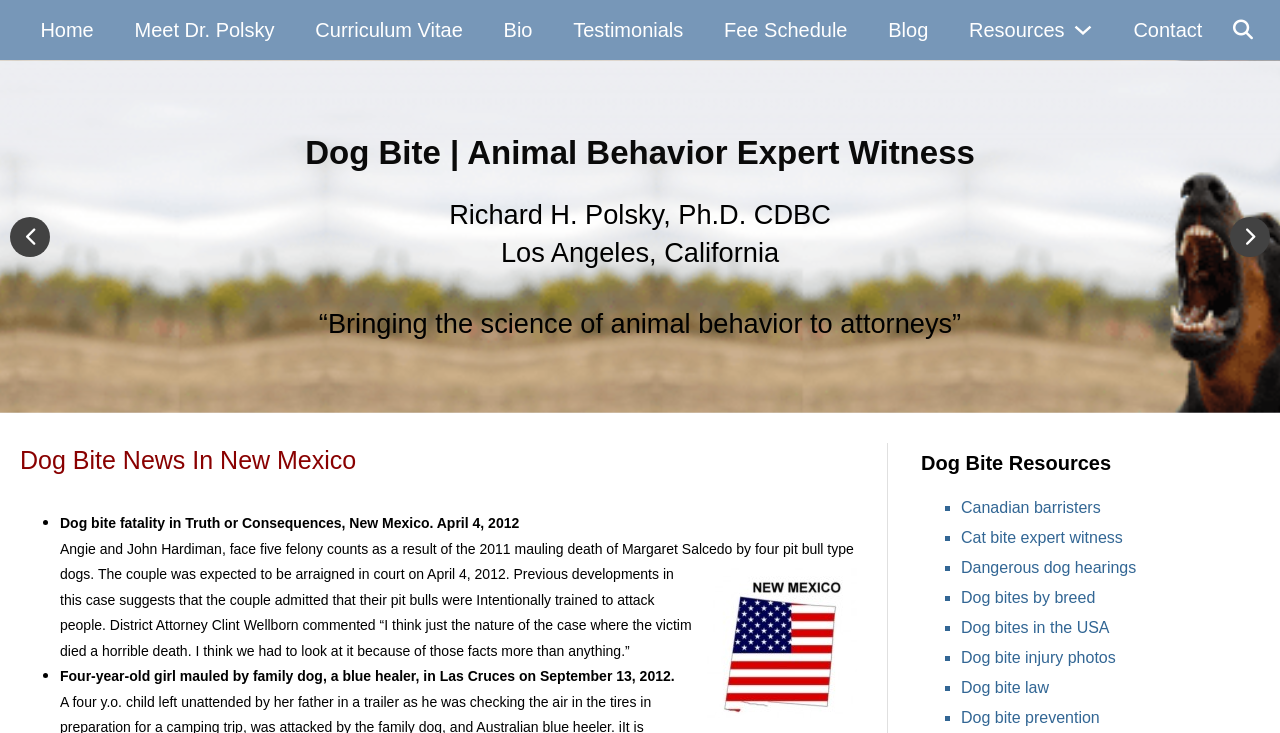Pinpoint the bounding box coordinates of the clickable area necessary to execute the following instruction: "Open the 'Resources' sub menu". The coordinates should be given as four float numbers between 0 and 1, namely [left, top, right, bottom].

[0.83, 0.027, 0.861, 0.055]